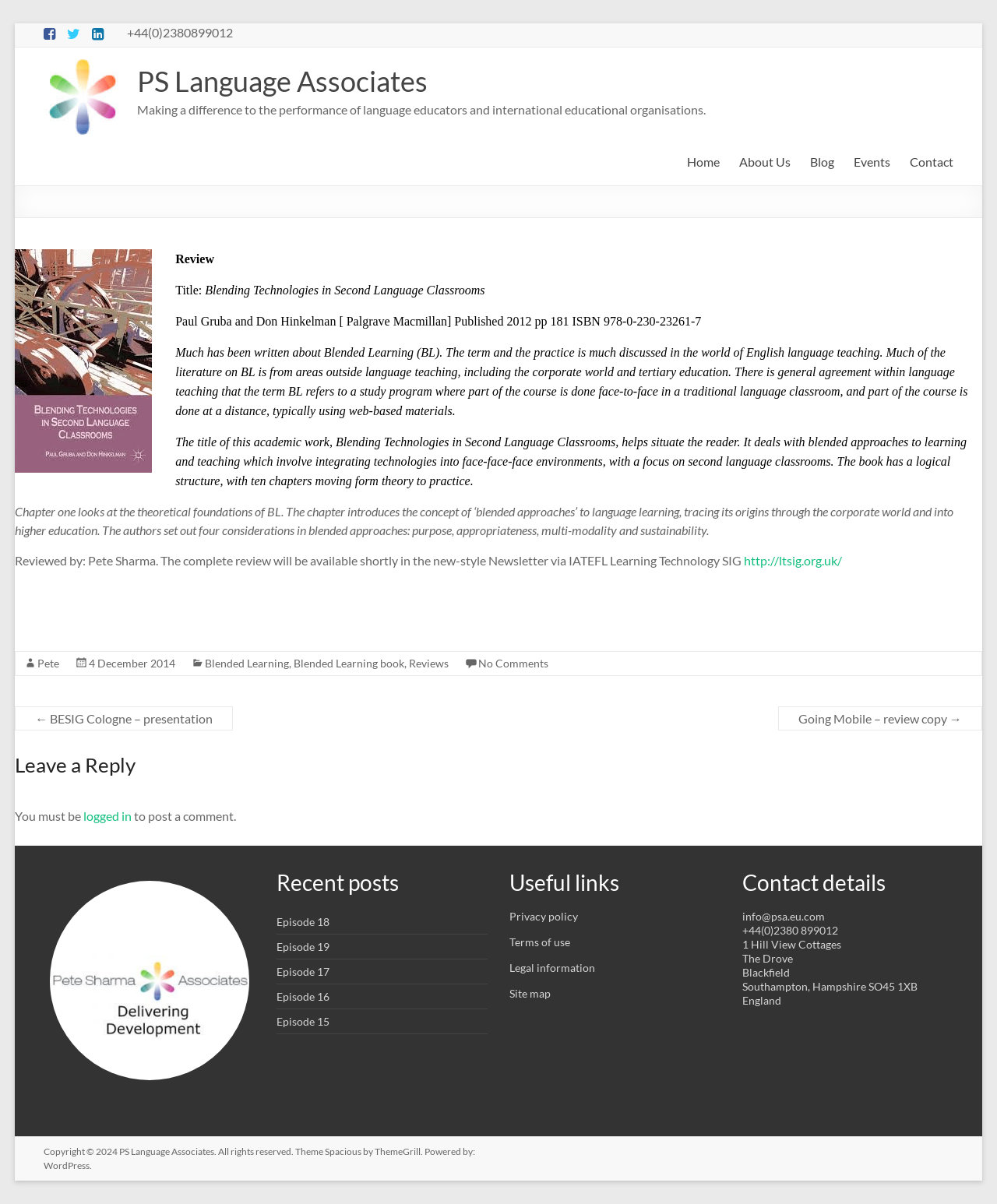Kindly provide the bounding box coordinates of the section you need to click on to fulfill the given instruction: "Click the 'Reviews' link".

[0.41, 0.545, 0.45, 0.556]